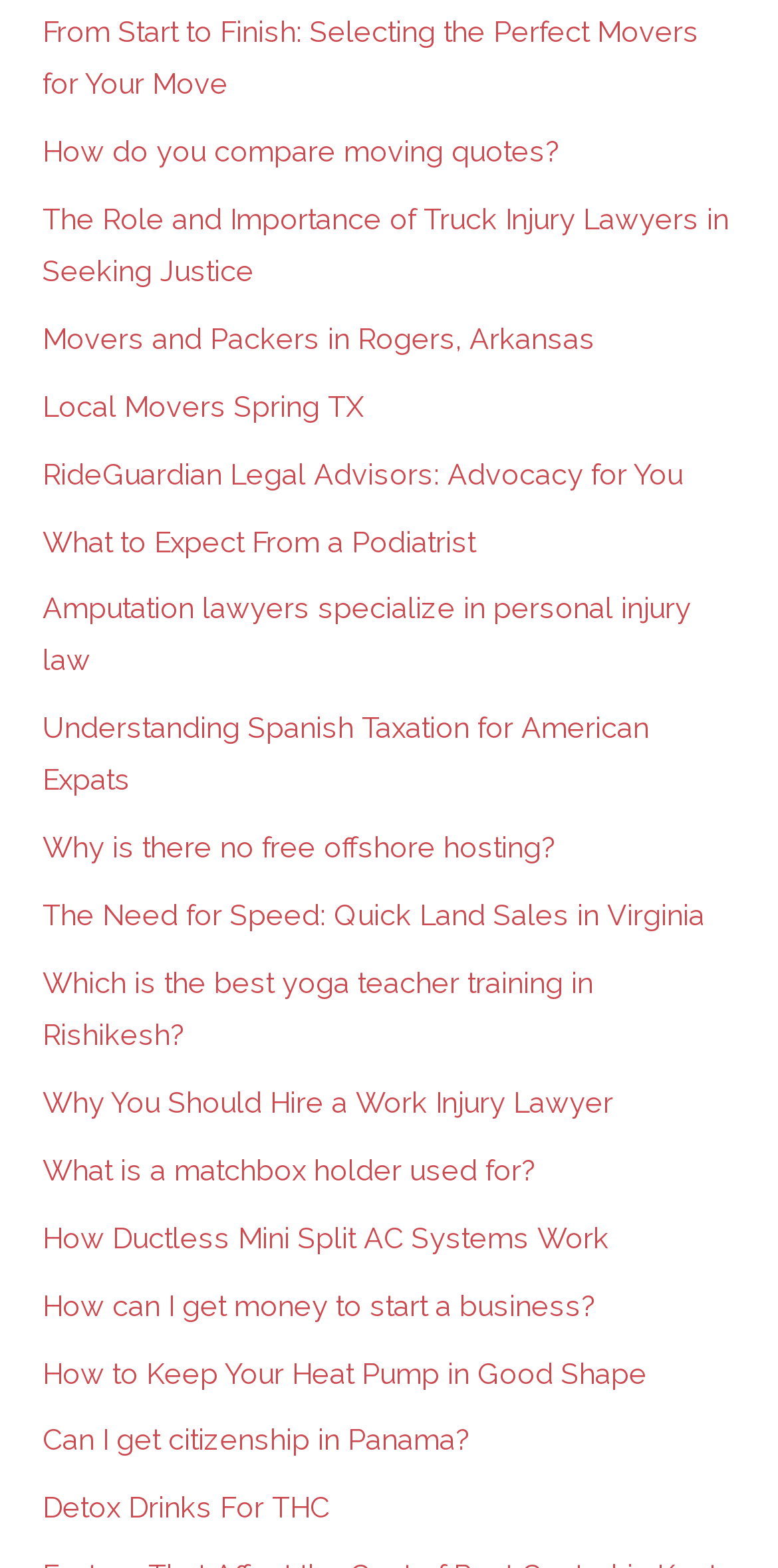Using the information in the image, give a comprehensive answer to the question: 
What is the main topic of the webpage?

The webpage appears to be a collection of various articles or blog posts on different topics, including moving, law, health, technology, and more. The links provided on the webpage suggest that it is a platform for users to access information on a wide range of subjects.